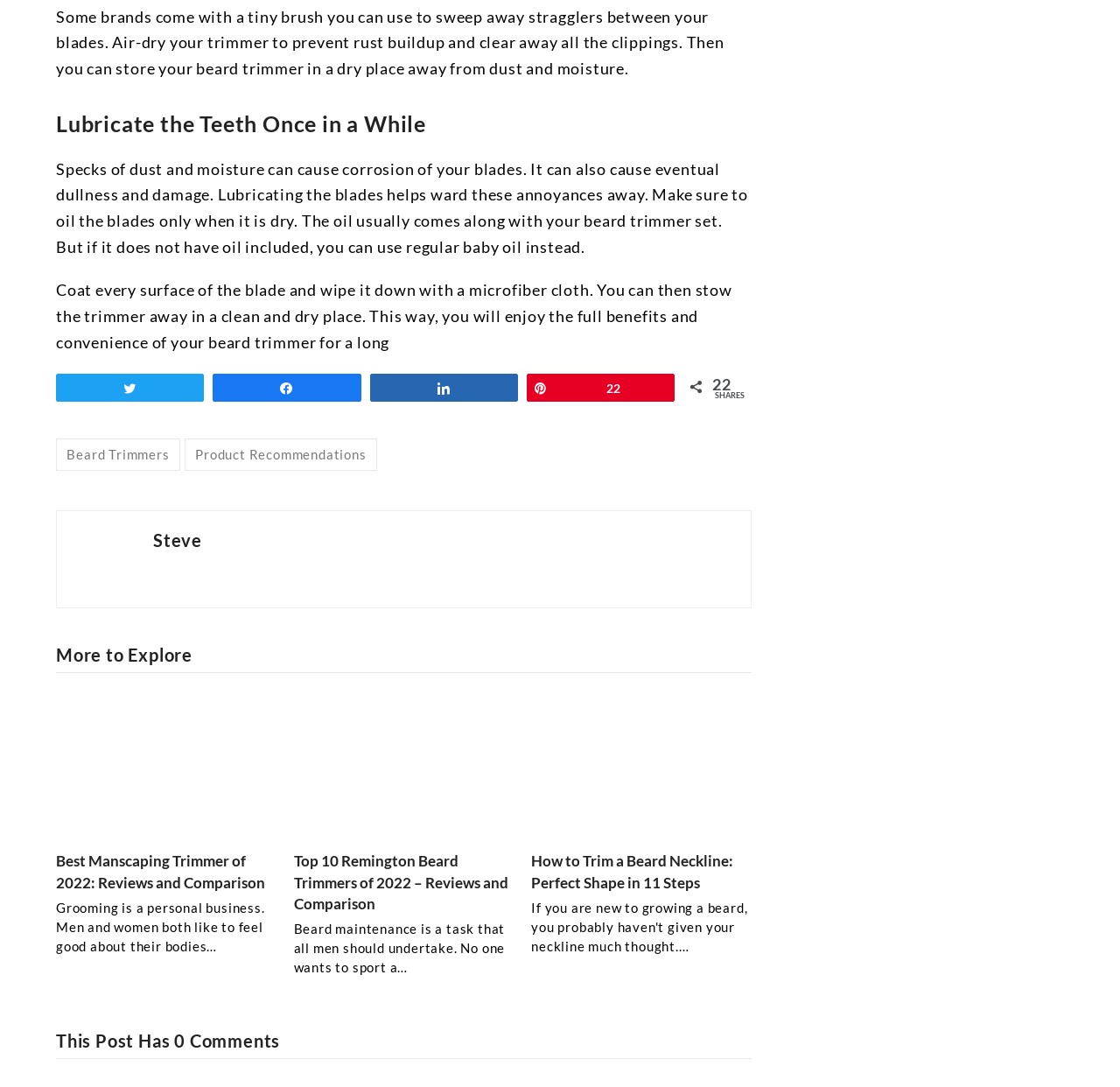Please specify the bounding box coordinates of the clickable region to carry out the following instruction: "Learn 'How to Trim a Beard Neckline: Perfect Shape in 11 Steps'". The coordinates should be four float numbers between 0 and 1, in the format [left, top, right, bottom].

[0.474, 0.693, 0.671, 0.709]